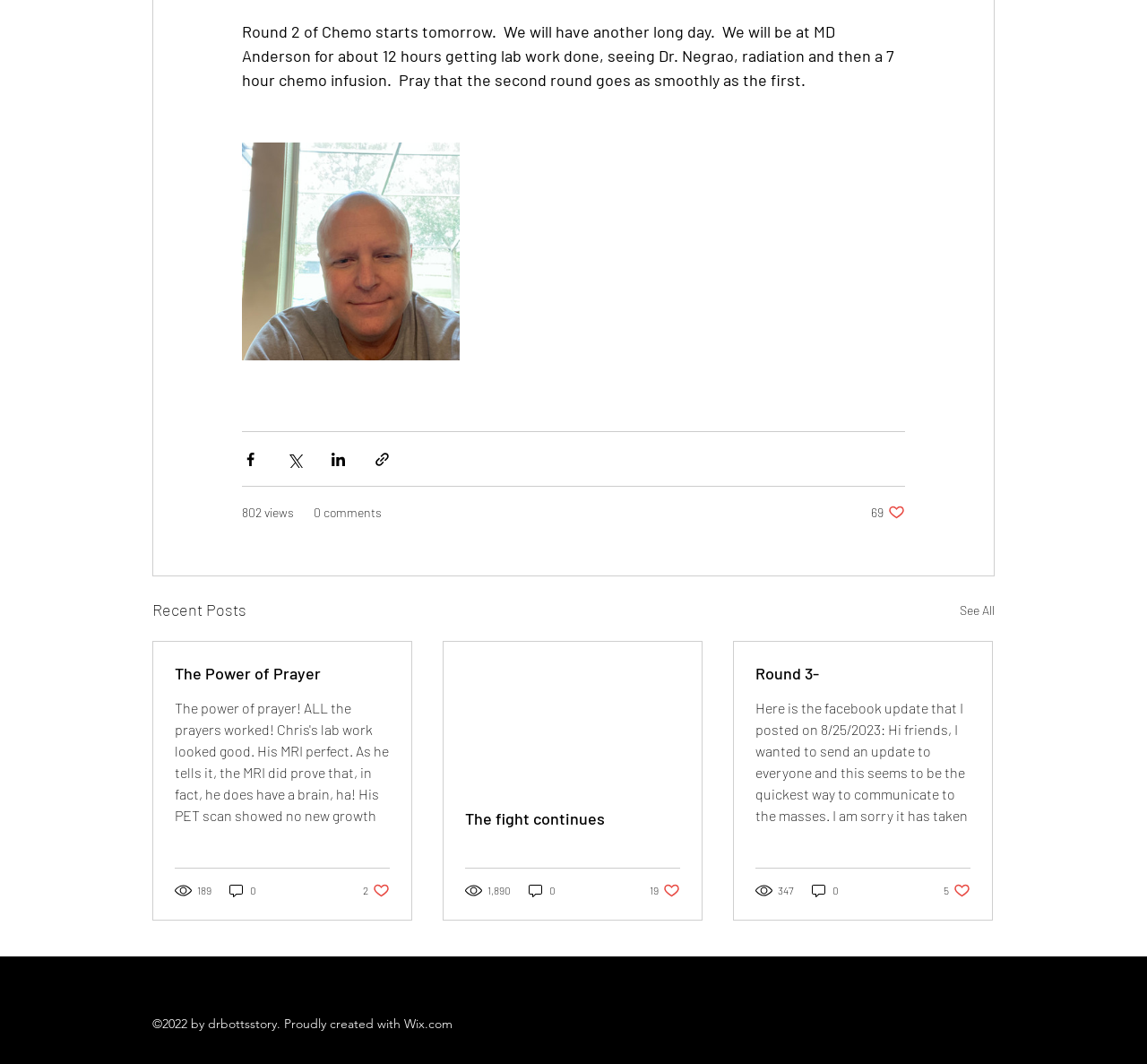Pinpoint the bounding box coordinates of the clickable element needed to complete the instruction: "Visit the Facebook page". The coordinates should be provided as four float numbers between 0 and 1: [left, top, right, bottom].

[0.828, 0.954, 0.844, 0.971]